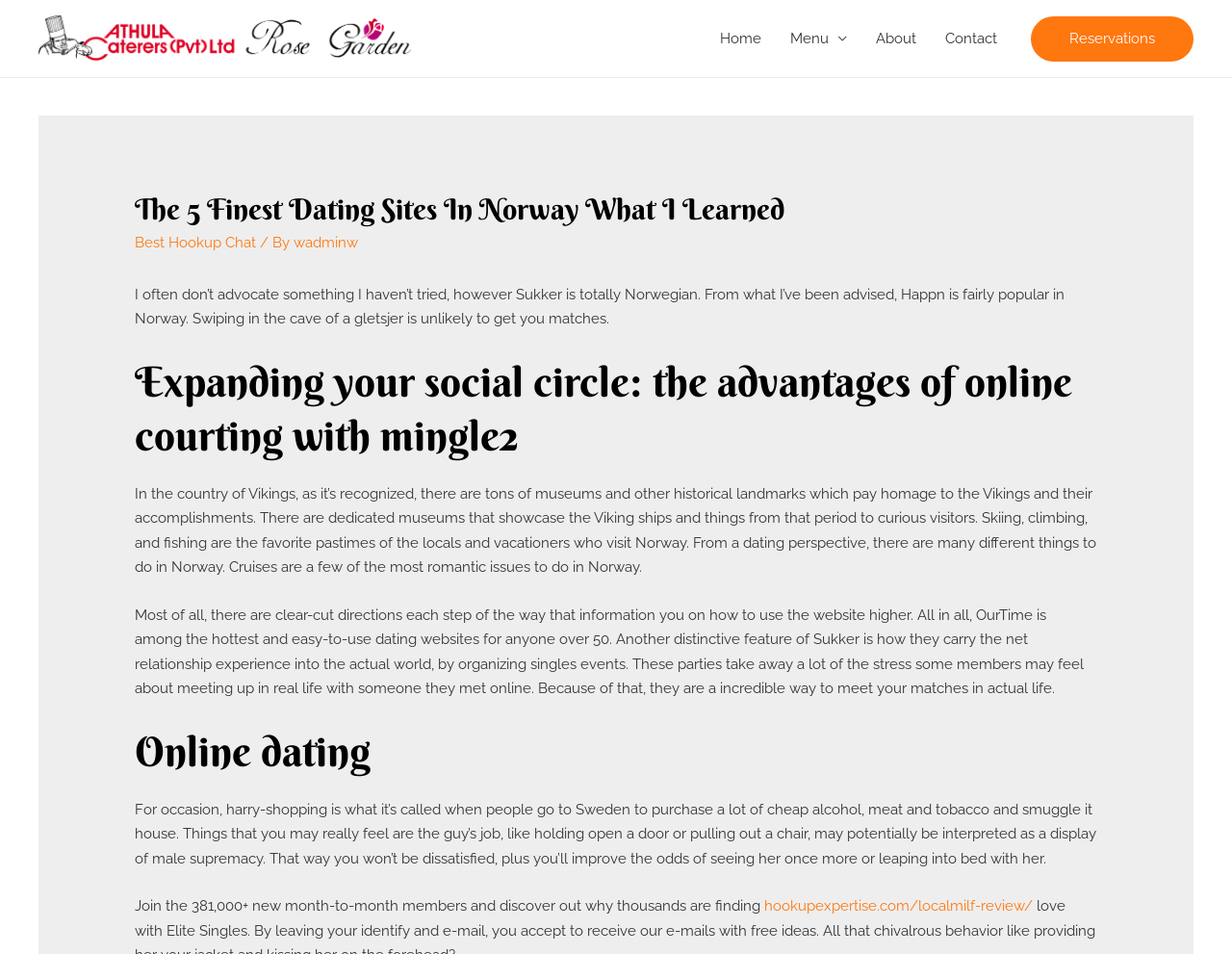Please determine the heading text of this webpage.

The 5 Finest Dating Sites In Norway What I Learned